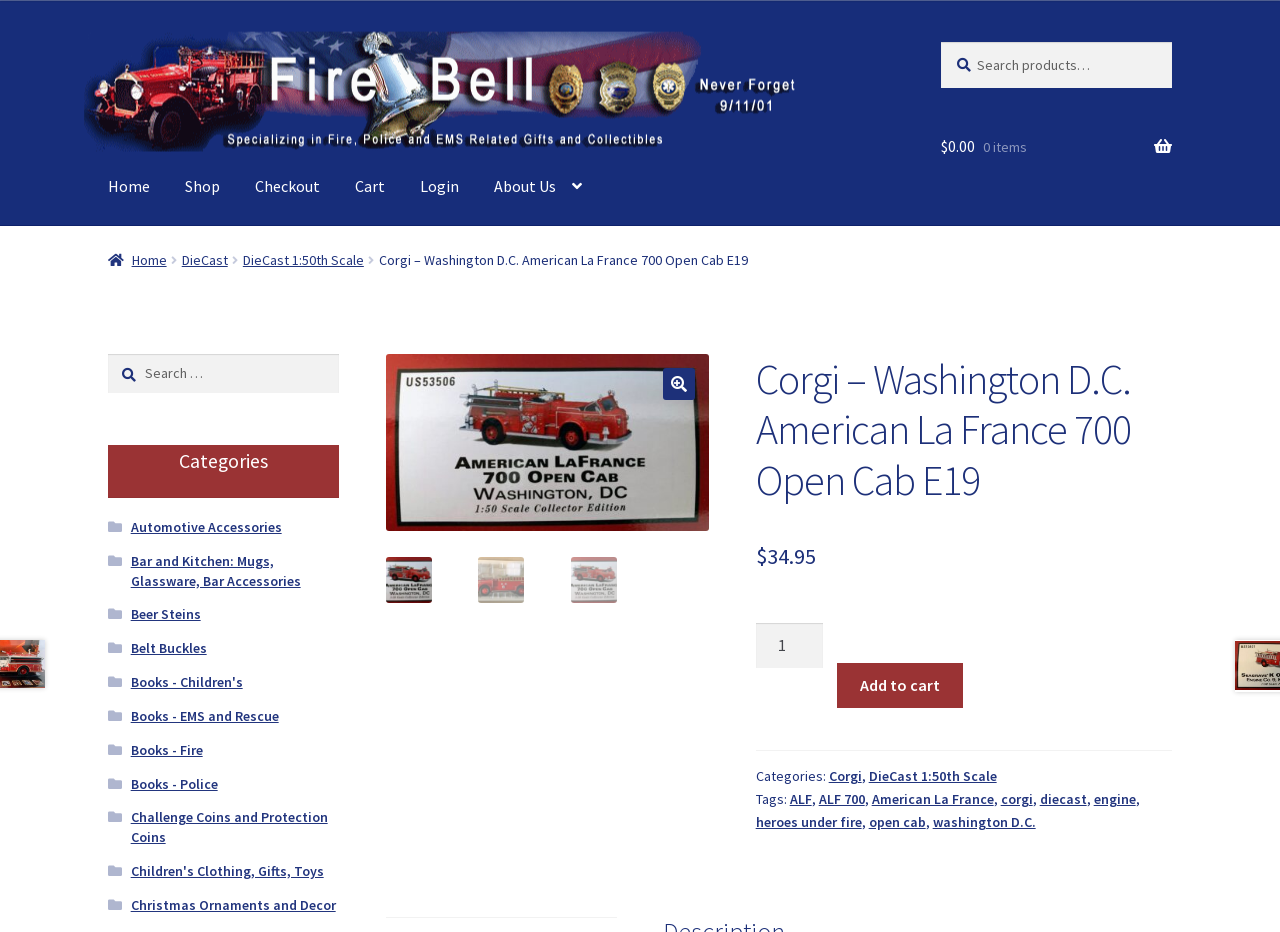Give an in-depth explanation of the webpage layout and content.

This webpage is about a specific product, the Corgi - Washington D.C. American La France 700 Open Cab E19, which is part of the Heroes Under Fire Collection by Corgi. The product is displayed in a prominent area of the page, with multiple images showcasing the item from different angles.

At the top of the page, there are two "Skip to" links, one for navigation and one for content, followed by a search bar with a "Search for:" label and a search button. Below the search bar, there is a primary navigation menu with links to various sections of the website, including Home, Shop, Checkout, Cart, Login, and About Us.

On the left side of the page, there is a breadcrumbs navigation menu that shows the product's category hierarchy, starting from the Home page, then DieCast, then DieCast 1:50th Scale, and finally the specific product.

The product information section is divided into several parts. At the top, there is a heading with the product name, followed by the price, $34.95. Below the price, there is a quantity selector and an "Add to cart" button. The product description is not explicitly stated, but there are links to related categories, such as Corgi, DieCast 1:50th Scale, and Heroes Under Fire.

Further down the page, there are links to tags related to the product, including ALF, American La France, corgi, diecast, engine, heroes under fire, open cab, and washington D.C. There is also a secondary search bar and a categories section with links to various product categories, such as Automotive Accessories, Bar and Kitchen, Beer Steins, and Books.

Overall, the webpage is focused on showcasing the product and providing easy access to related information and categories.